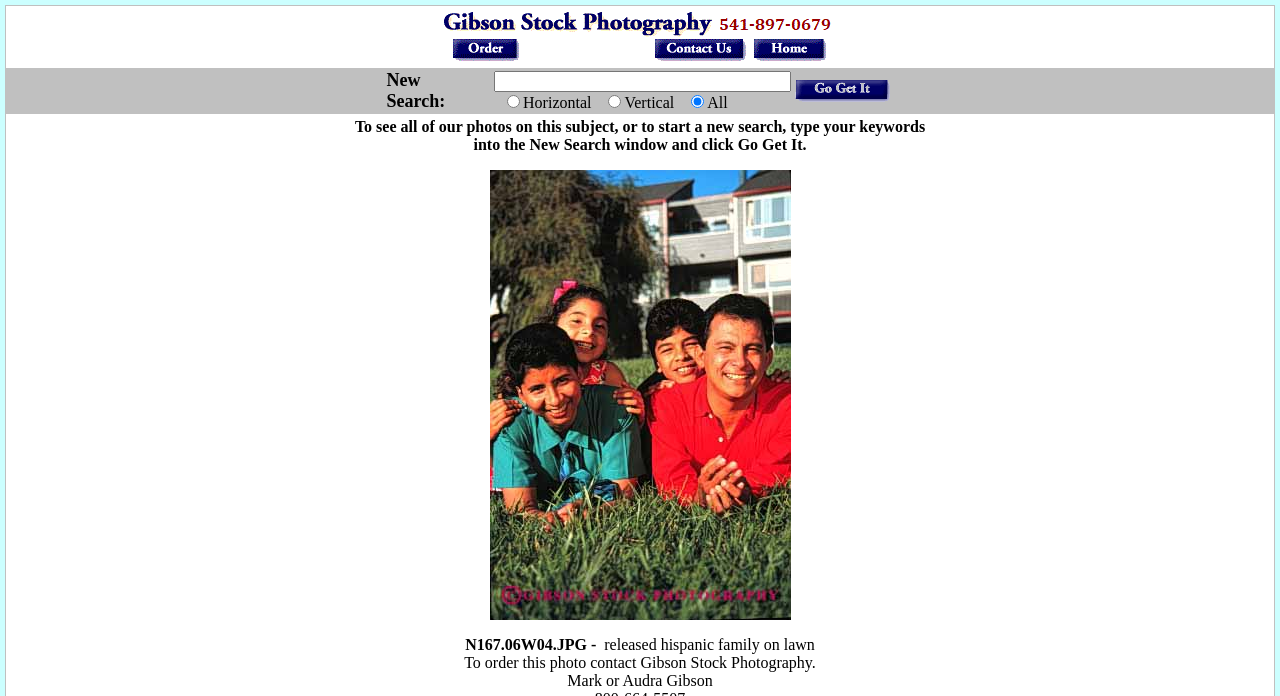Who are the contact persons for ordering the photo?
Provide an in-depth and detailed explanation in response to the question.

The text 'To order this photo contact Gibson Stock Photography. Mark or Audra Gibson' indicates that Mark or Audra Gibson are the contact persons for ordering the photo.